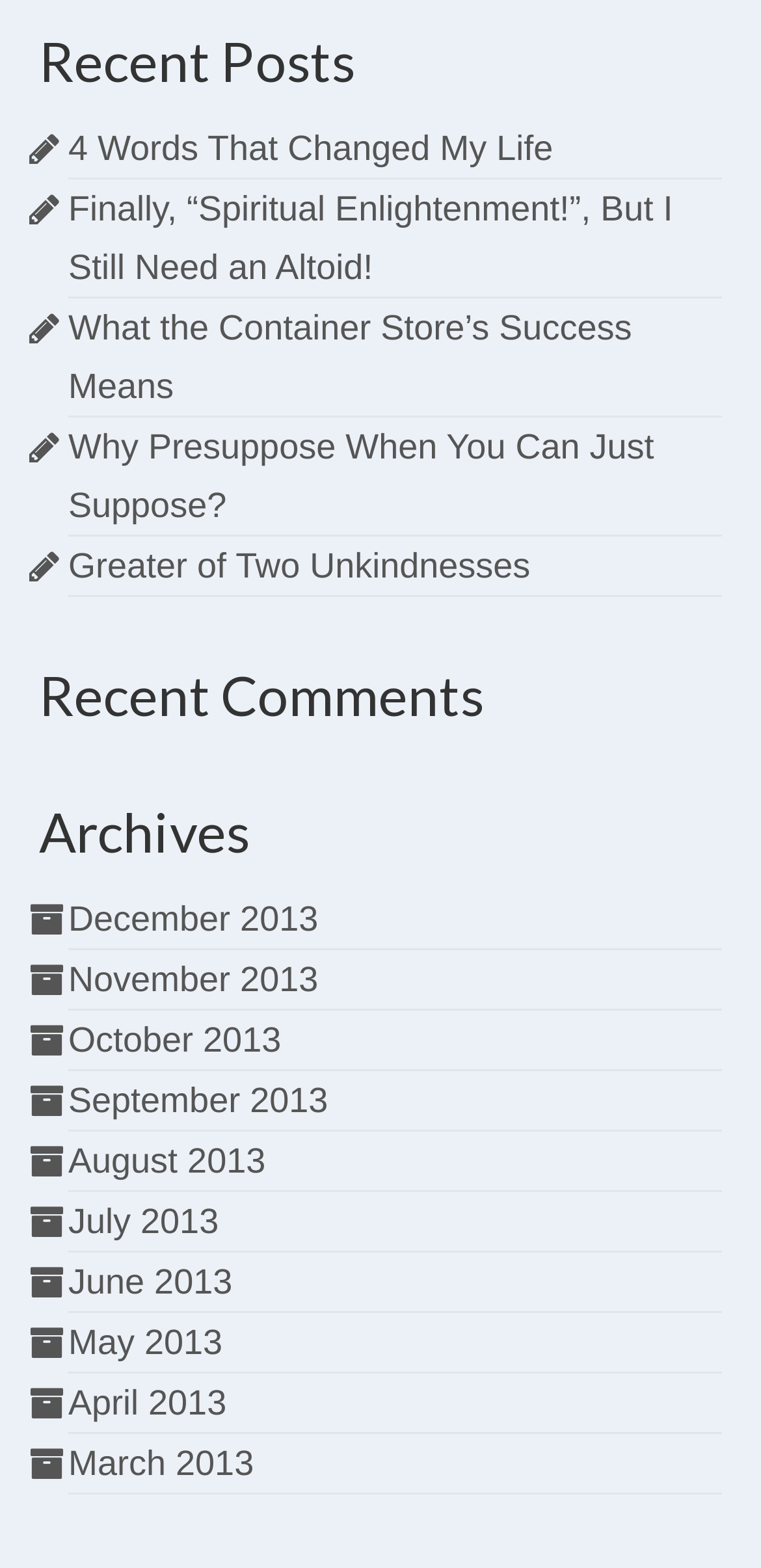Based on the image, provide a detailed and complete answer to the question: 
What is the main category of posts?

The webpage has a heading element with the text 'Recent Posts' which suggests that the links below it are categorized under recent posts.